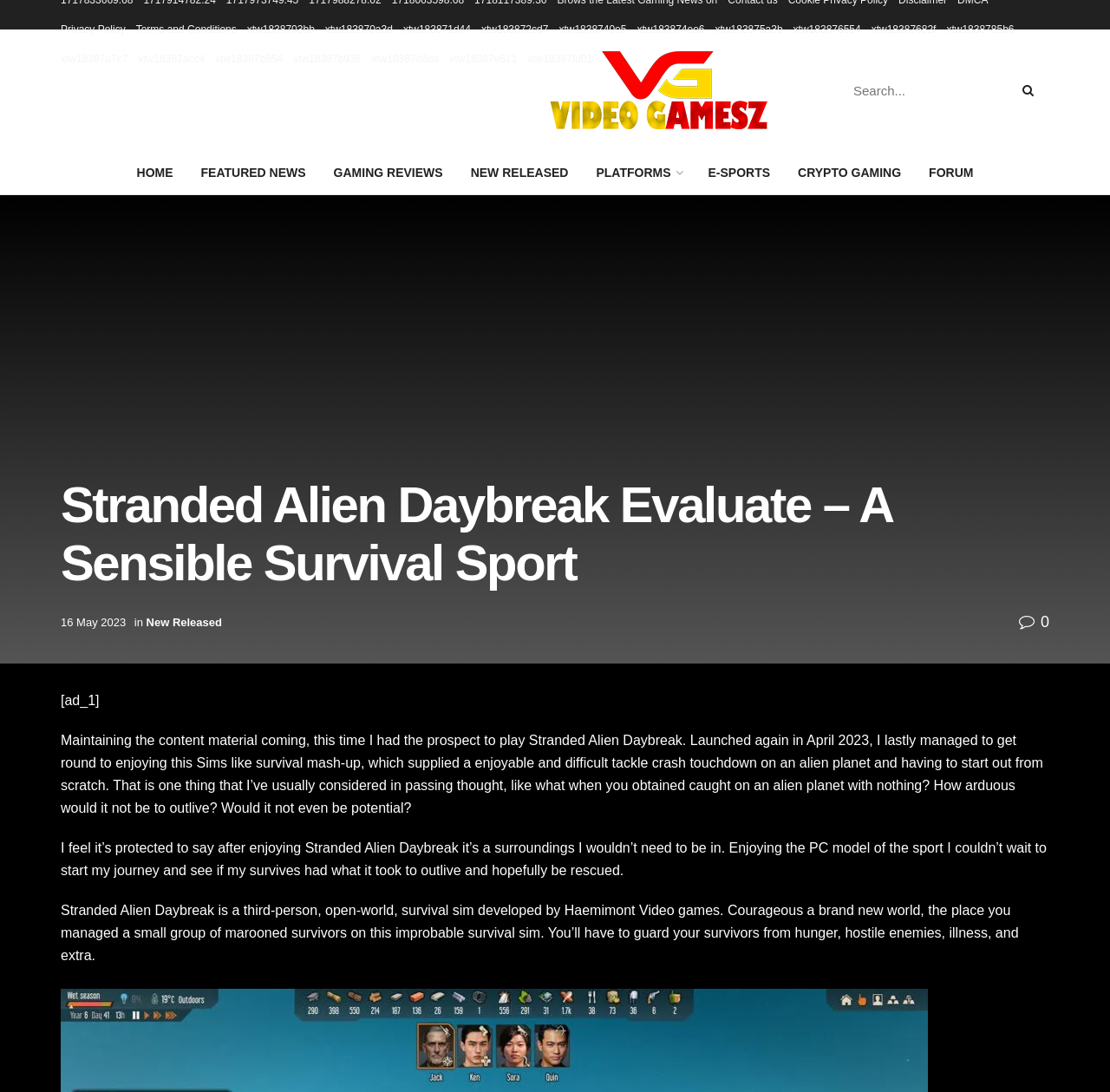Could you please study the image and provide a detailed answer to the question:
What is the genre of the game?

I found the answer by reading the text in the webpage, which describes the game as a 'third-person, open-world, survival sim'. This suggests that the genre of the game is a survival simulation.